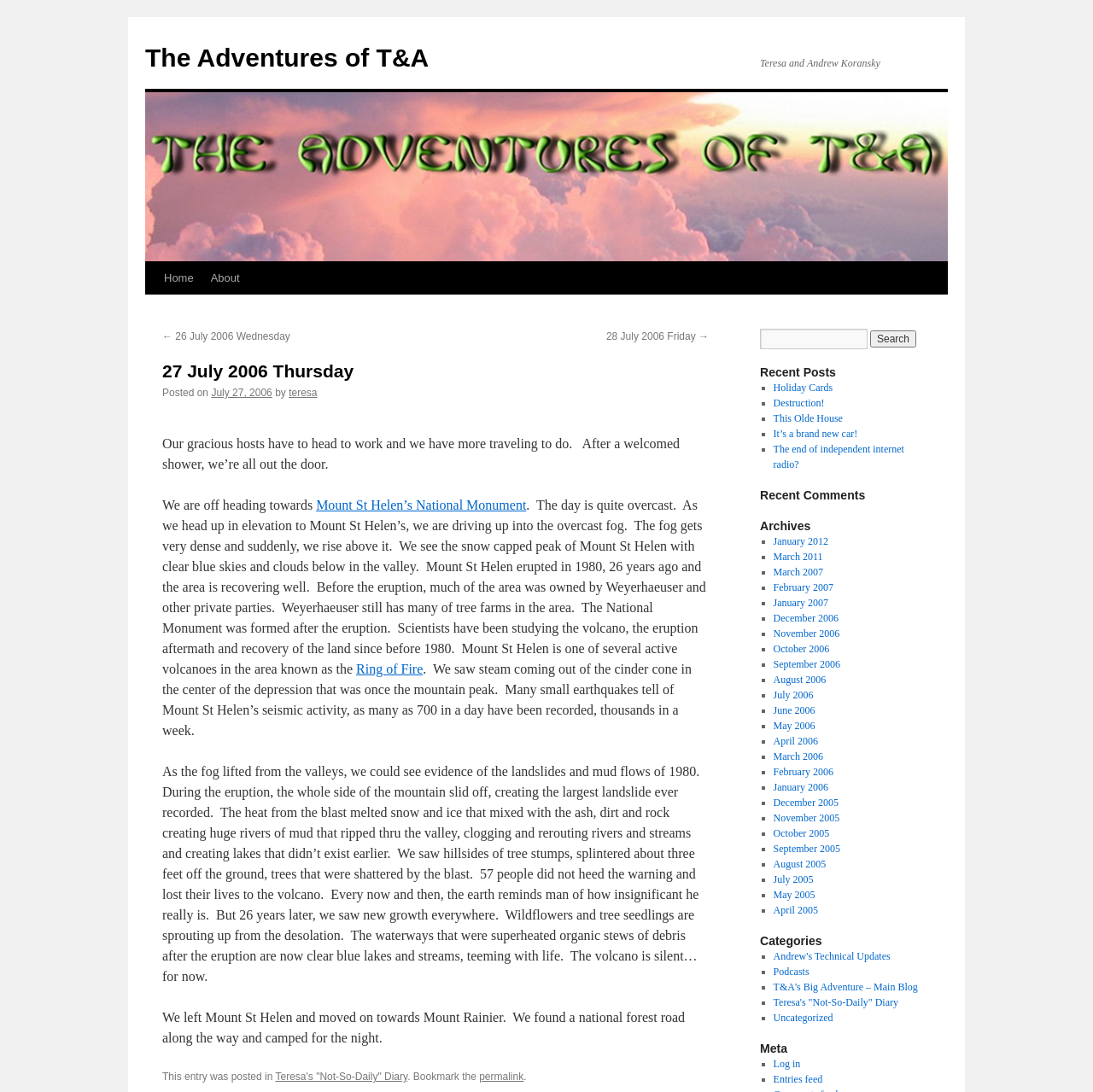Can you specify the bounding box coordinates of the area that needs to be clicked to fulfill the following instruction: "View the previous day's post"?

[0.148, 0.303, 0.266, 0.314]